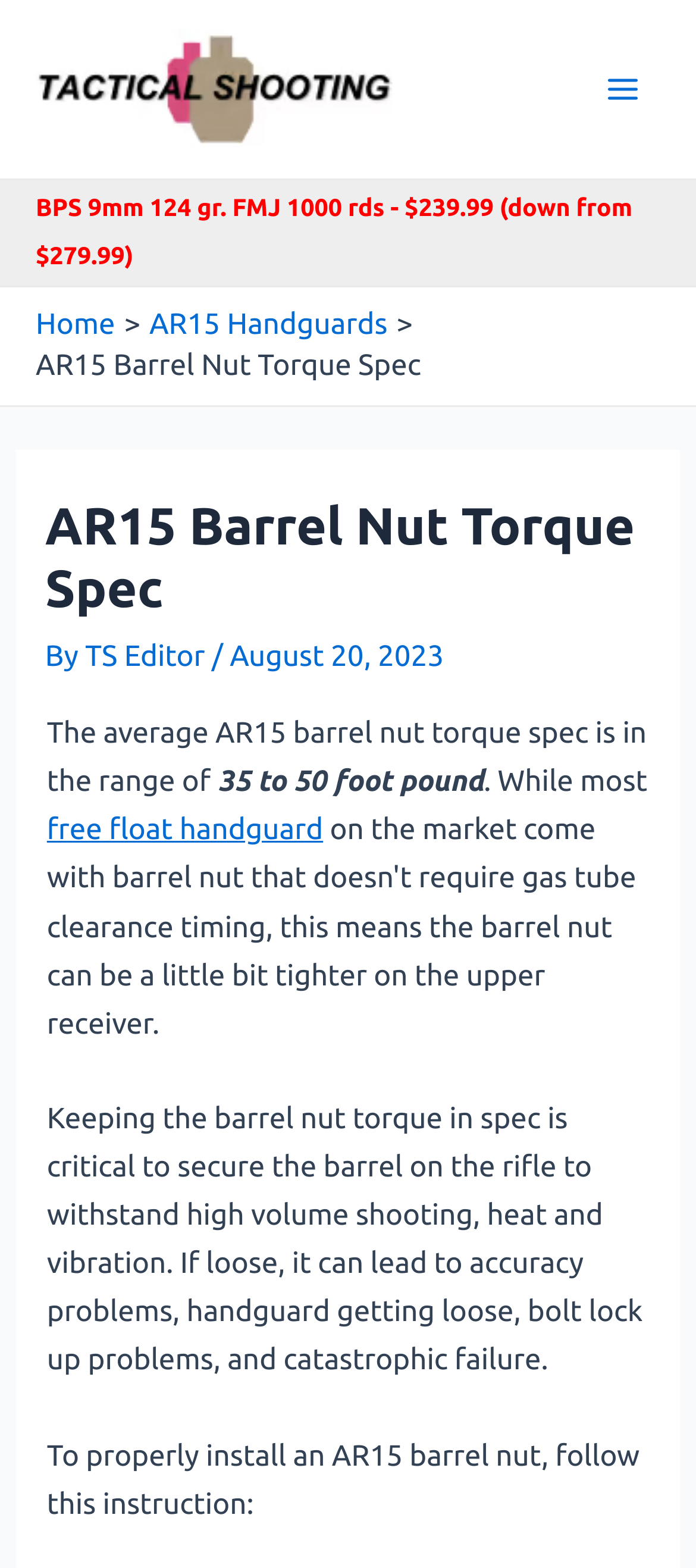Answer the question with a single word or phrase: 
When was the article published?

August 20, 2023